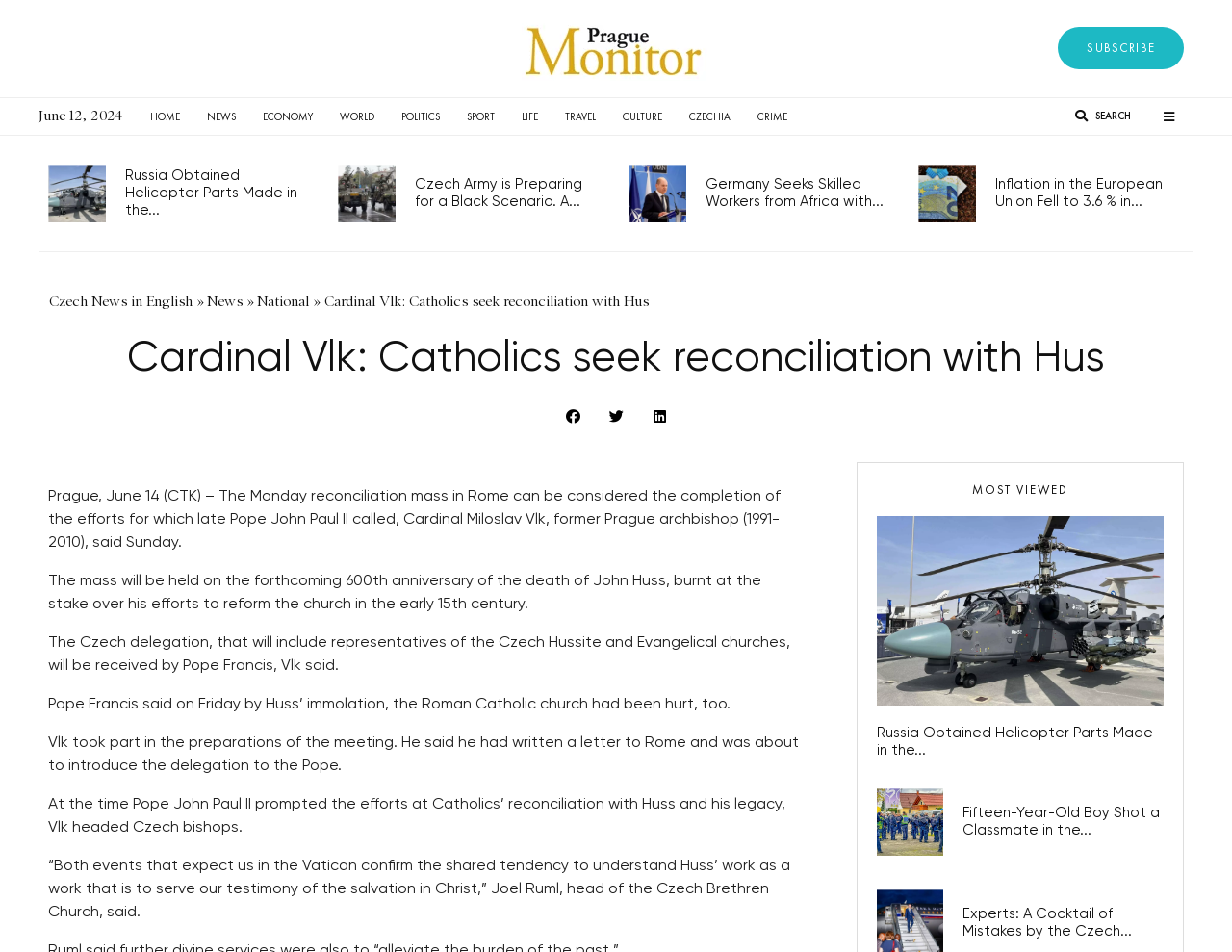Provide the bounding box coordinates for the specified HTML element described in this description: "Accept". The coordinates should be four float numbers ranging from 0 to 1, in the format [left, top, right, bottom].

None